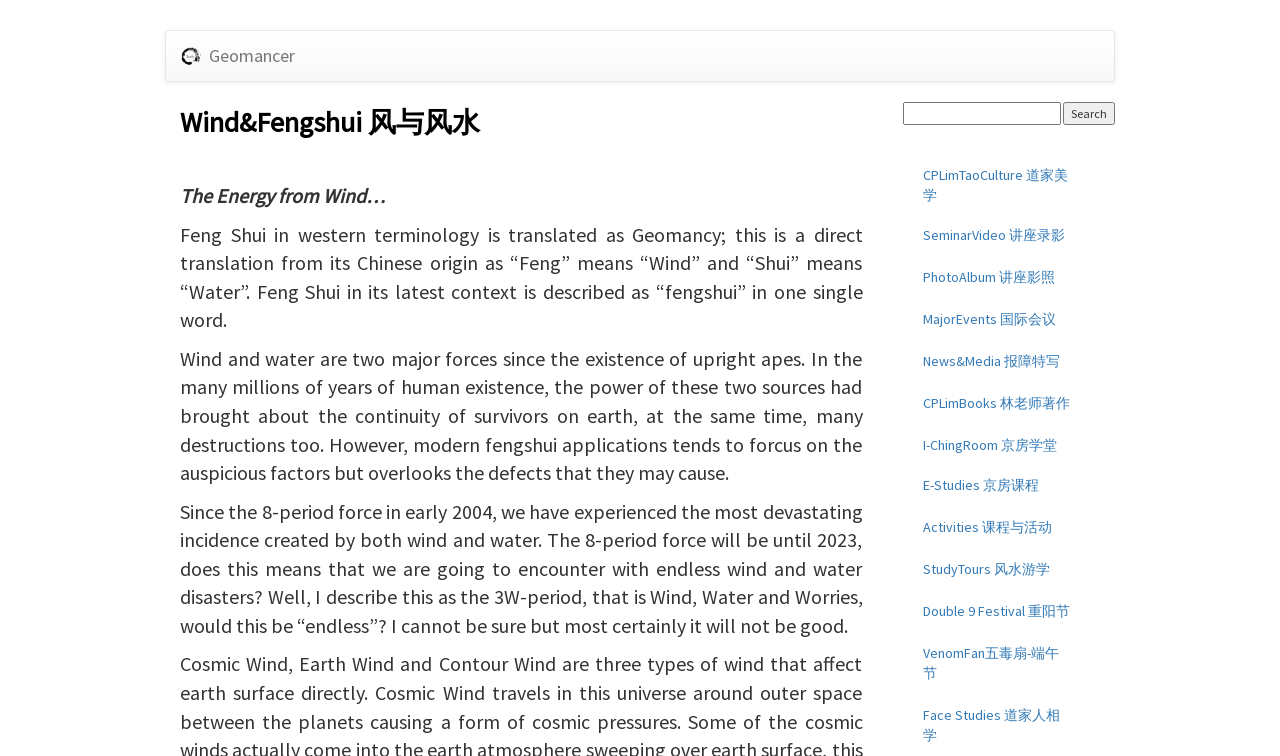How many links are there on the right side of the webpage?
Look at the image and answer the question with a single word or phrase.

12